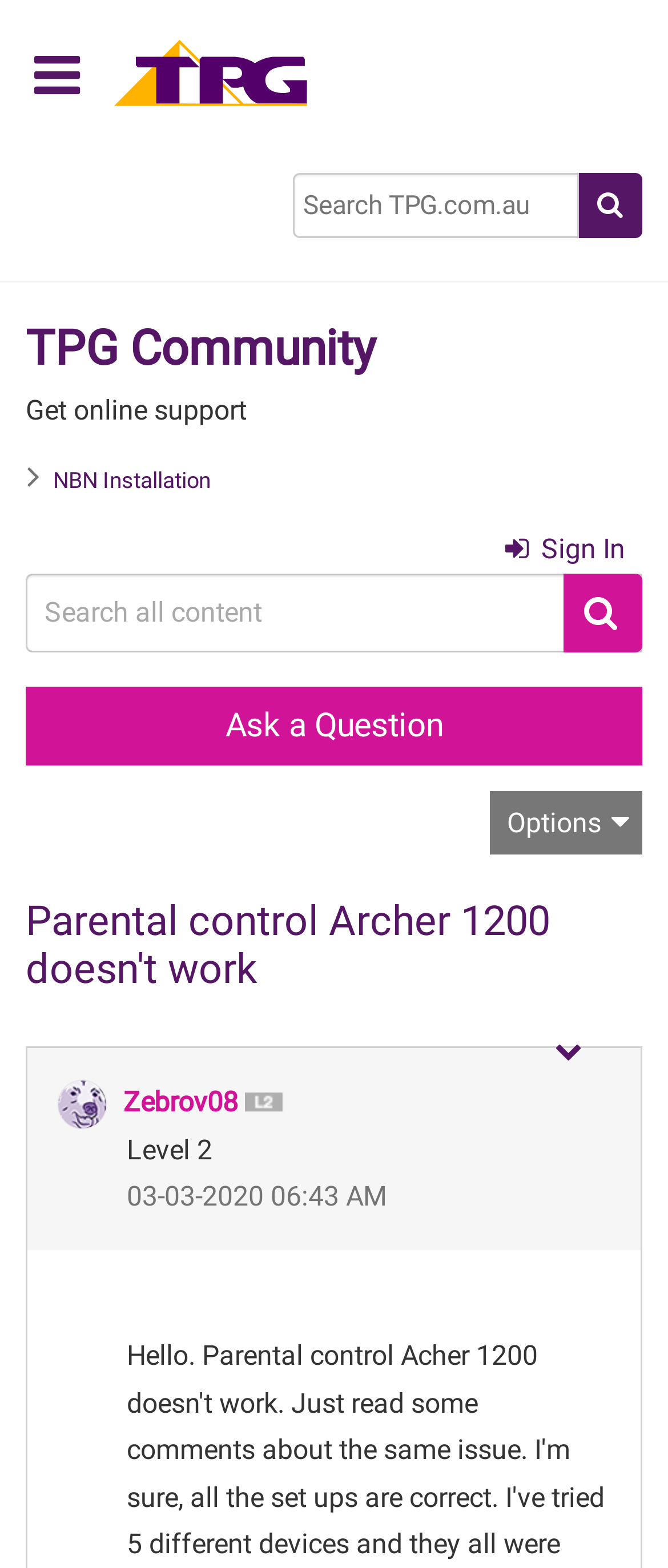Identify the bounding box coordinates for the element you need to click to achieve the following task: "Sign in". The coordinates must be four float values ranging from 0 to 1, formatted as [left, top, right, bottom].

[0.756, 0.336, 0.936, 0.366]